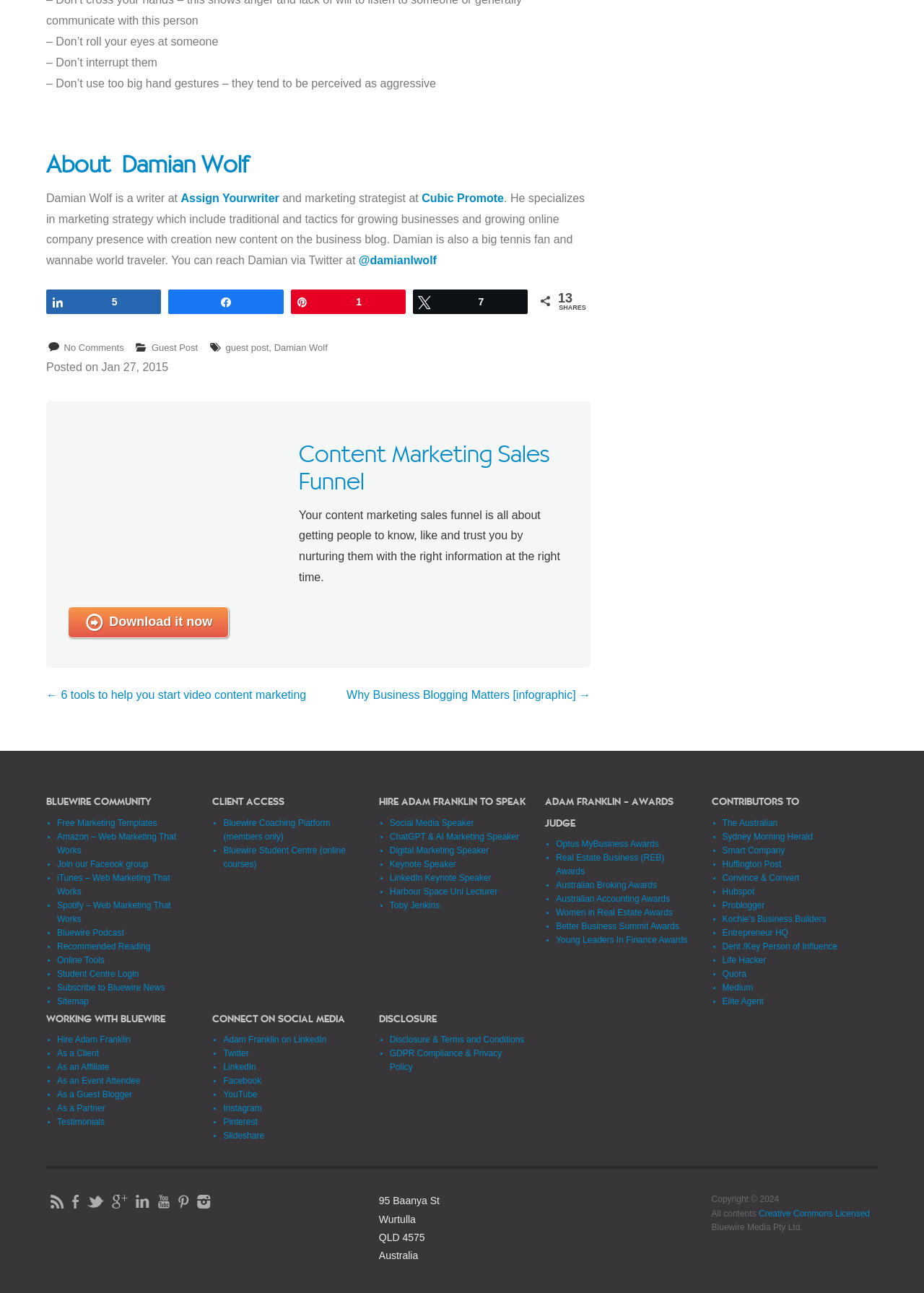Determine the bounding box coordinates of the clickable element necessary to fulfill the instruction: "Share on Twitter". Provide the coordinates as four float numbers within the 0 to 1 range, i.e., [left, top, right, bottom].

[0.447, 0.225, 0.57, 0.241]